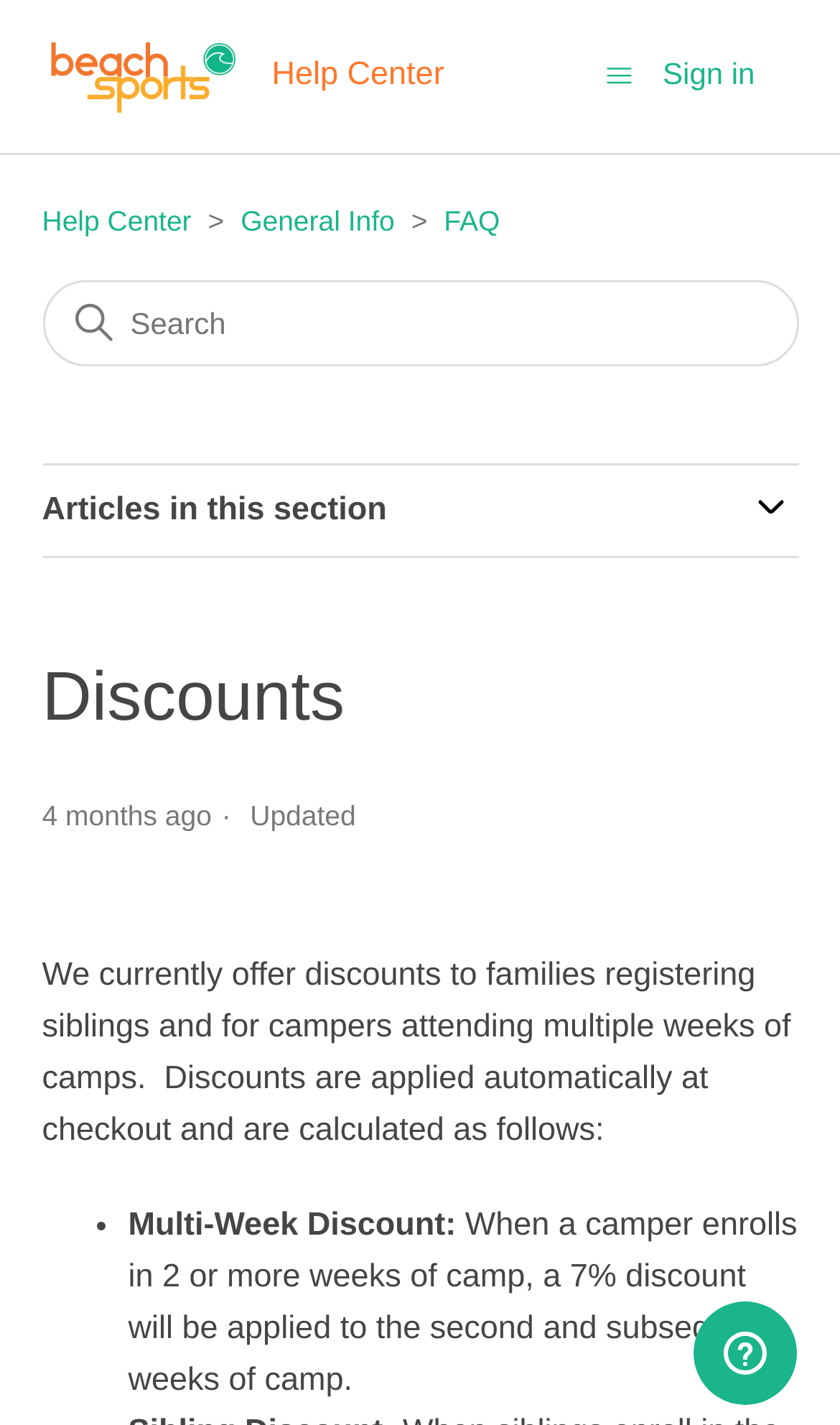Based on the description "Help Center", find the bounding box of the specified UI element.

[0.05, 0.026, 0.554, 0.082]